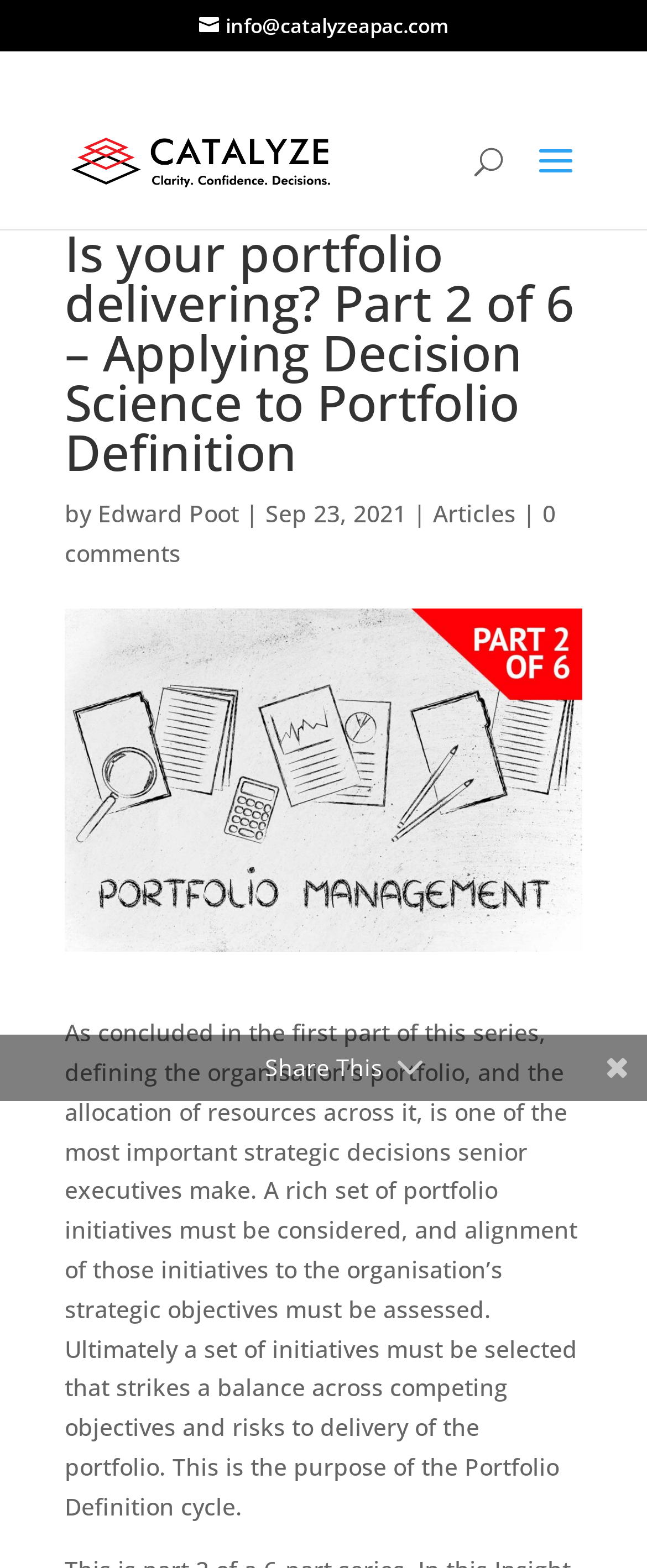What is the purpose of the Portfolio Definition cycle?
Offer a detailed and full explanation in response to the question.

The purpose of the Portfolio Definition cycle can be found in the article's content, where it says 'Ultimately a set of initiatives must be selected that strikes a balance across competing objectives and risks to delivery of the portfolio. This is the purpose of the Portfolio Definition cycle.' This indicates that the purpose of the Portfolio Definition cycle is to strike a balance across competing objectives and risks.